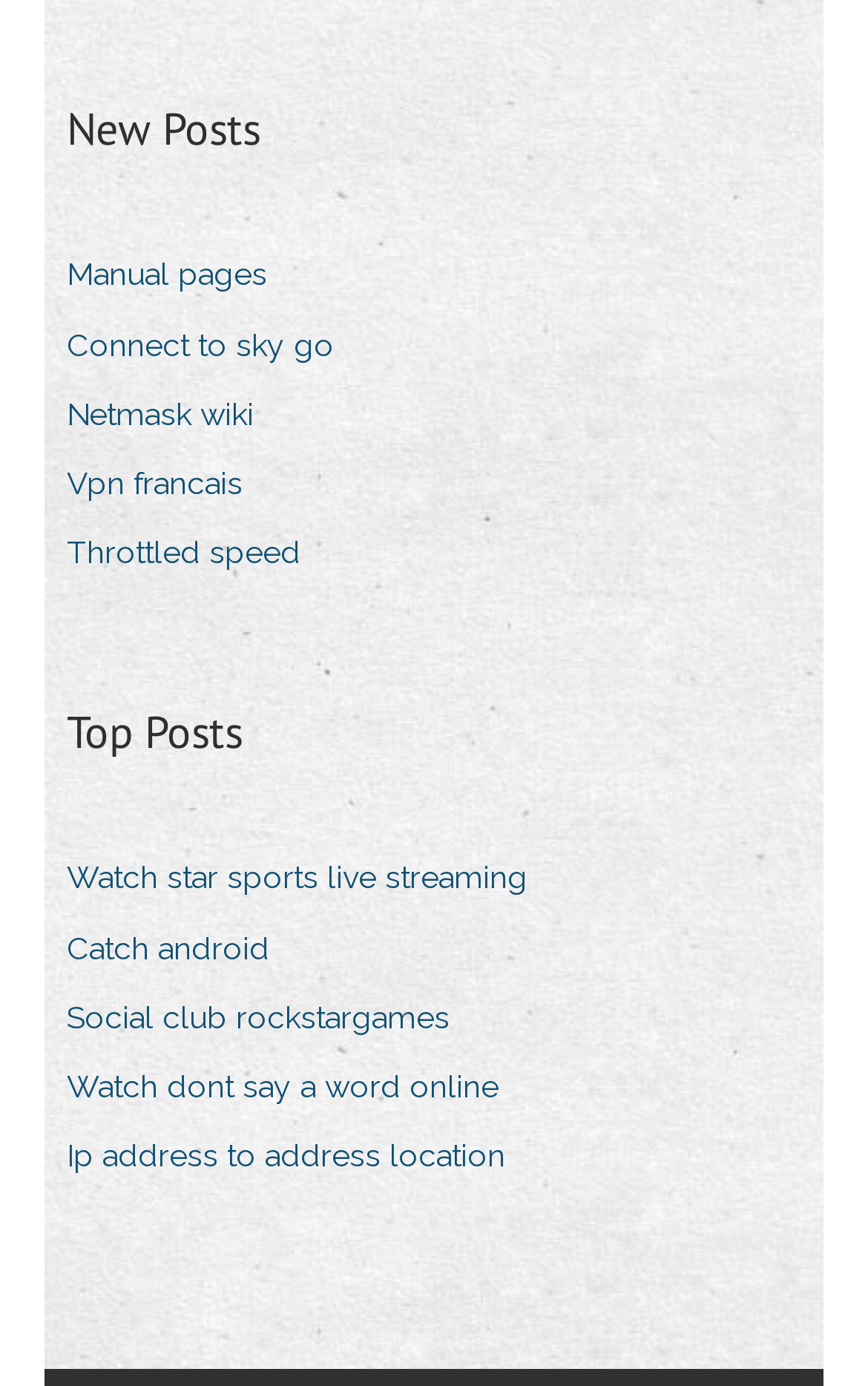Determine the bounding box coordinates of the region to click in order to accomplish the following instruction: "View manual pages". Provide the coordinates as four float numbers between 0 and 1, specifically [left, top, right, bottom].

[0.077, 0.177, 0.346, 0.221]